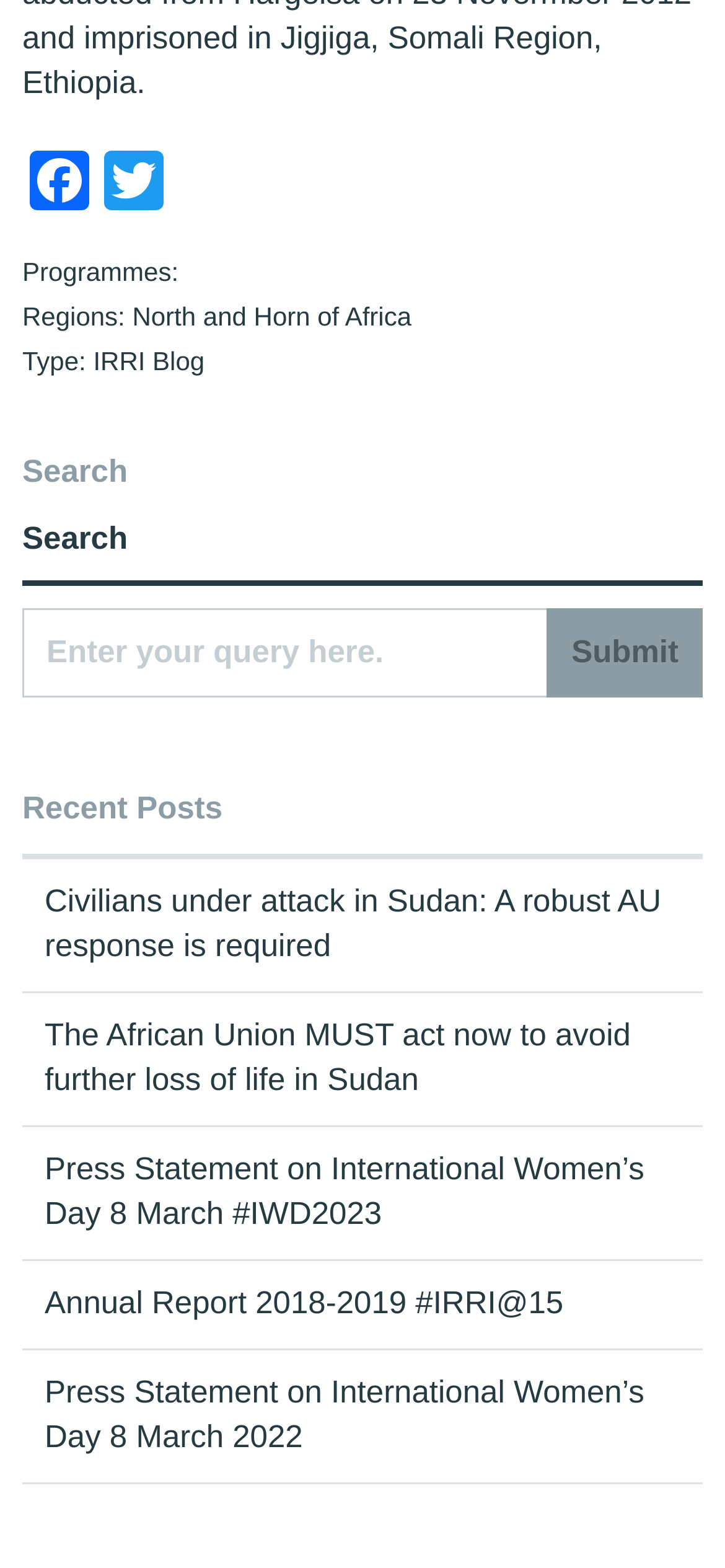What social media platforms are linked?
Based on the screenshot, give a detailed explanation to answer the question.

The links 'Facebook' and 'Twitter' are present at the top of the webpage, indicating that these two social media platforms are linked.